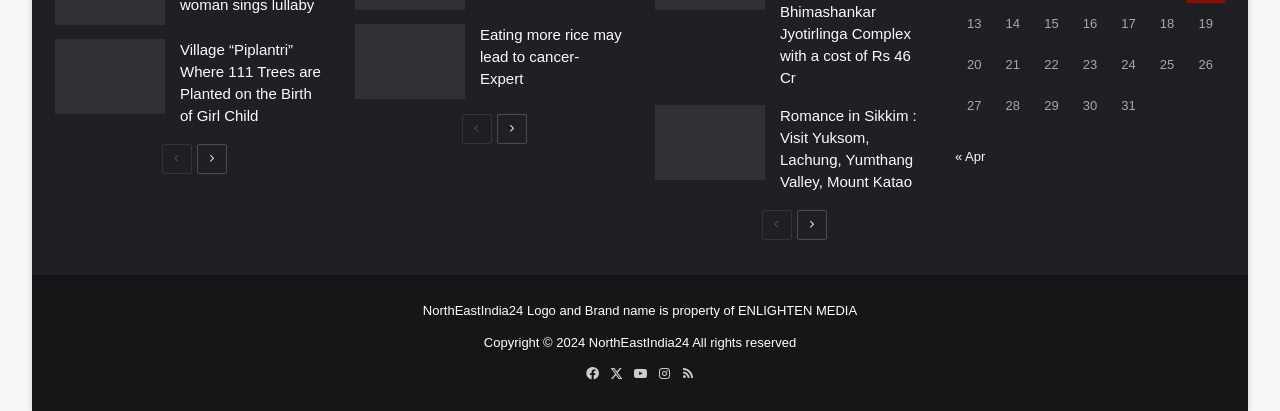Identify and provide the bounding box coordinates of the UI element described: "Instagram". The coordinates should be formatted as [left, top, right, bottom], with each number being a float between 0 and 1.

[0.509, 0.88, 0.528, 0.939]